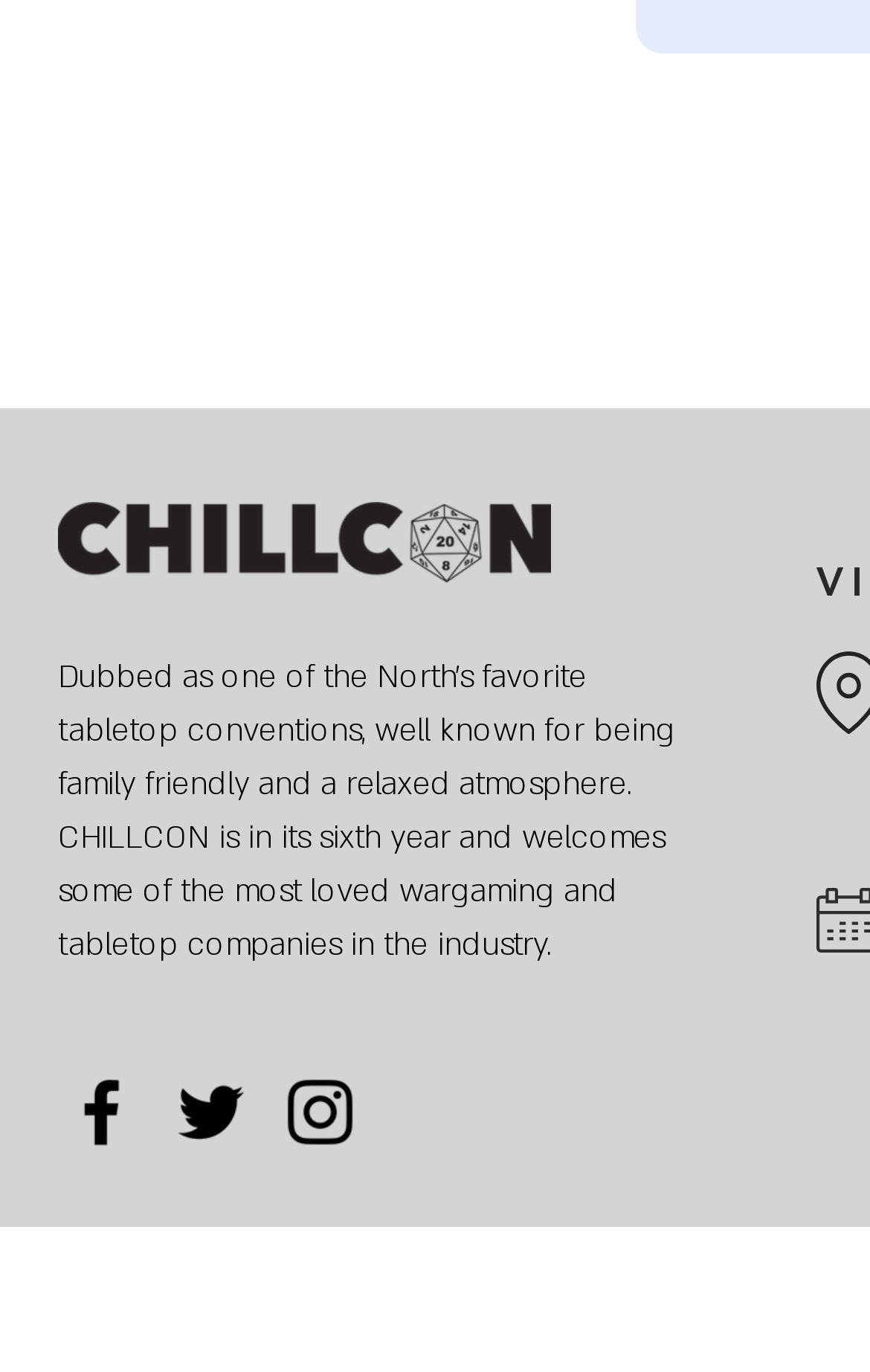What is the position of the Twitter link?
Please respond to the question thoroughly and include all relevant details.

The Twitter link is located in the middle of the 'Social Bar' list, with a bounding box of [0.192, 0.778, 0.292, 0.842]. Its y1 and y2 coordinates are the same as the other social media links, indicating that they are aligned vertically.